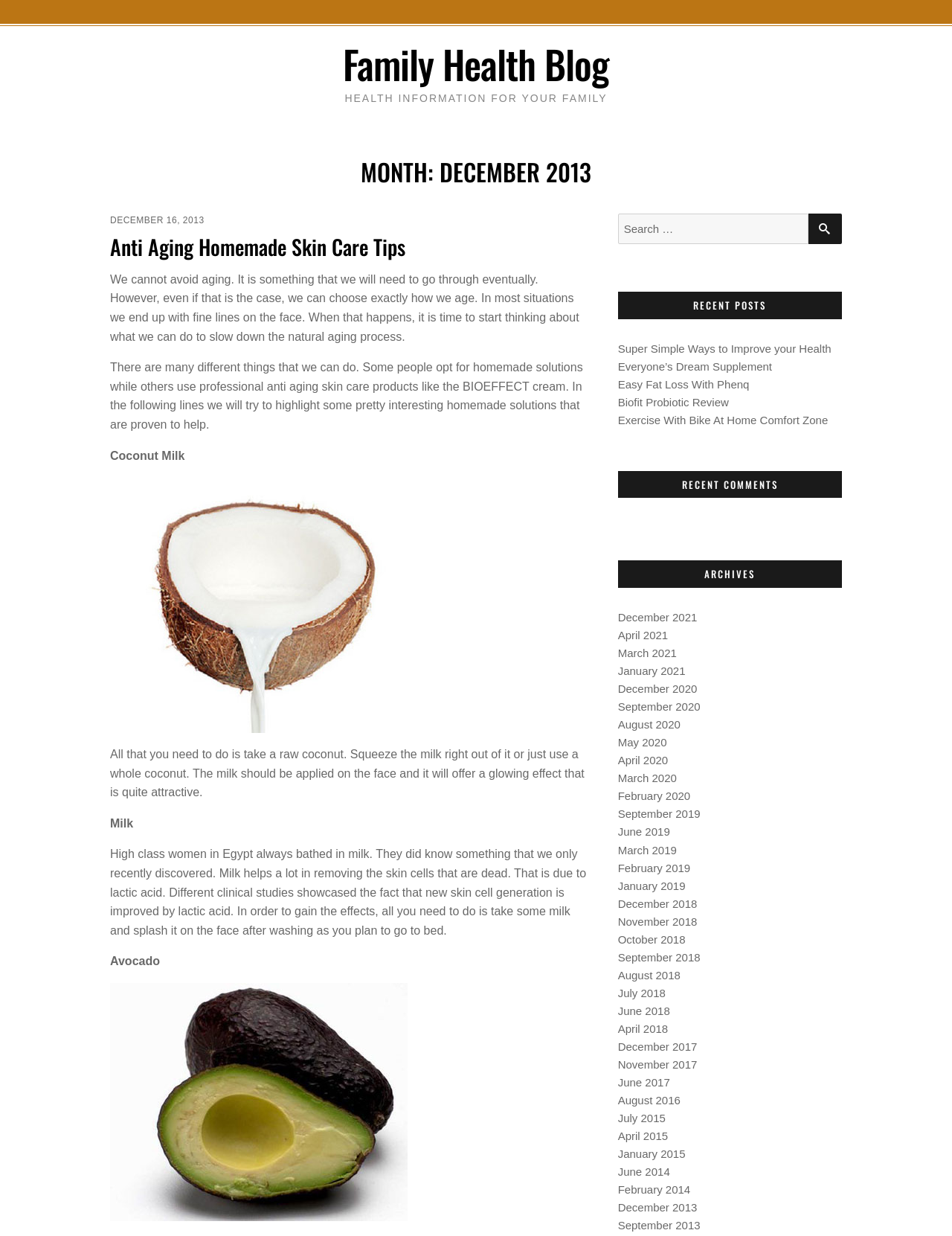Provide a thorough description of the webpage's content and layout.

This webpage is a blog focused on family health, with the title "Family Health Blog" displayed prominently at the top. Below the title, there is a heading that reads "HEALTH INFORMATION FOR YOUR FAMILY". 

The main content of the page is divided into sections. On the left side, there is a section titled "MONTH: DECEMBER 2013" which contains a series of articles and links. The first article is titled "Anti Aging Homemade Skin Care Tips" and provides information on how to slow down the natural aging process. The article is accompanied by two images, one of coconut milk and another of an avocado, which are mentioned as homemade solutions to help with skin care. 

On the right side of the page, there are several sections. The first section is a search bar with a button labeled "SEARCH". Below the search bar, there are three sections: "RECENT POSTS", "RECENT COMMENTS", and "ARCHIVES". The "RECENT POSTS" section lists several links to recent articles, including "Super Simple Ways to Improve your Health" and "Easy Fat Loss With Phenq". The "ARCHIVES" section lists links to articles from previous months and years, dating back to 2013.